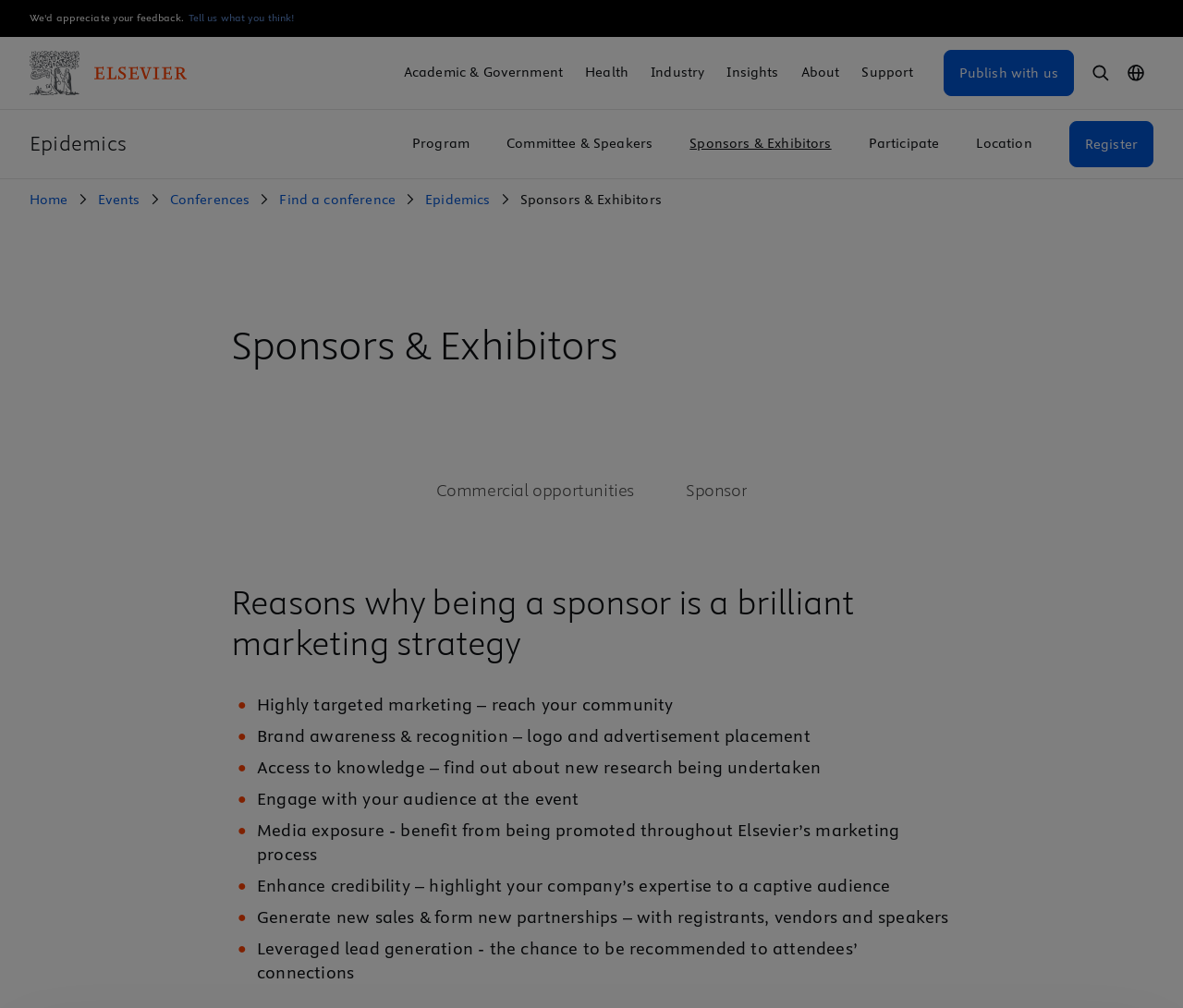Please find the bounding box coordinates of the section that needs to be clicked to achieve this instruction: "View Winged, besandaled Goddess image".

None